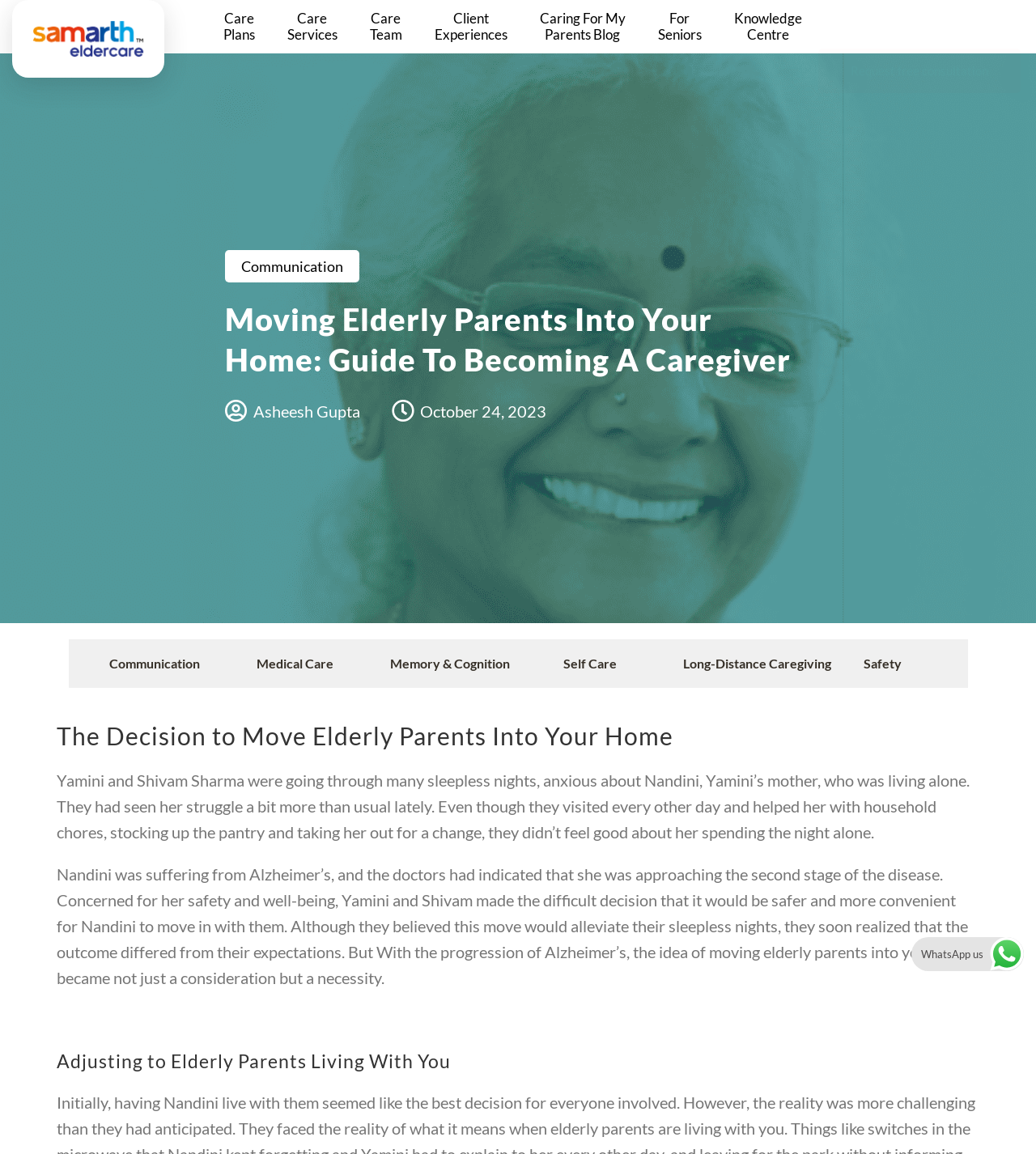Can you extract the headline from the webpage for me?

Moving Elderly Parents Into Your Home: Guide To Becoming A Caregiver